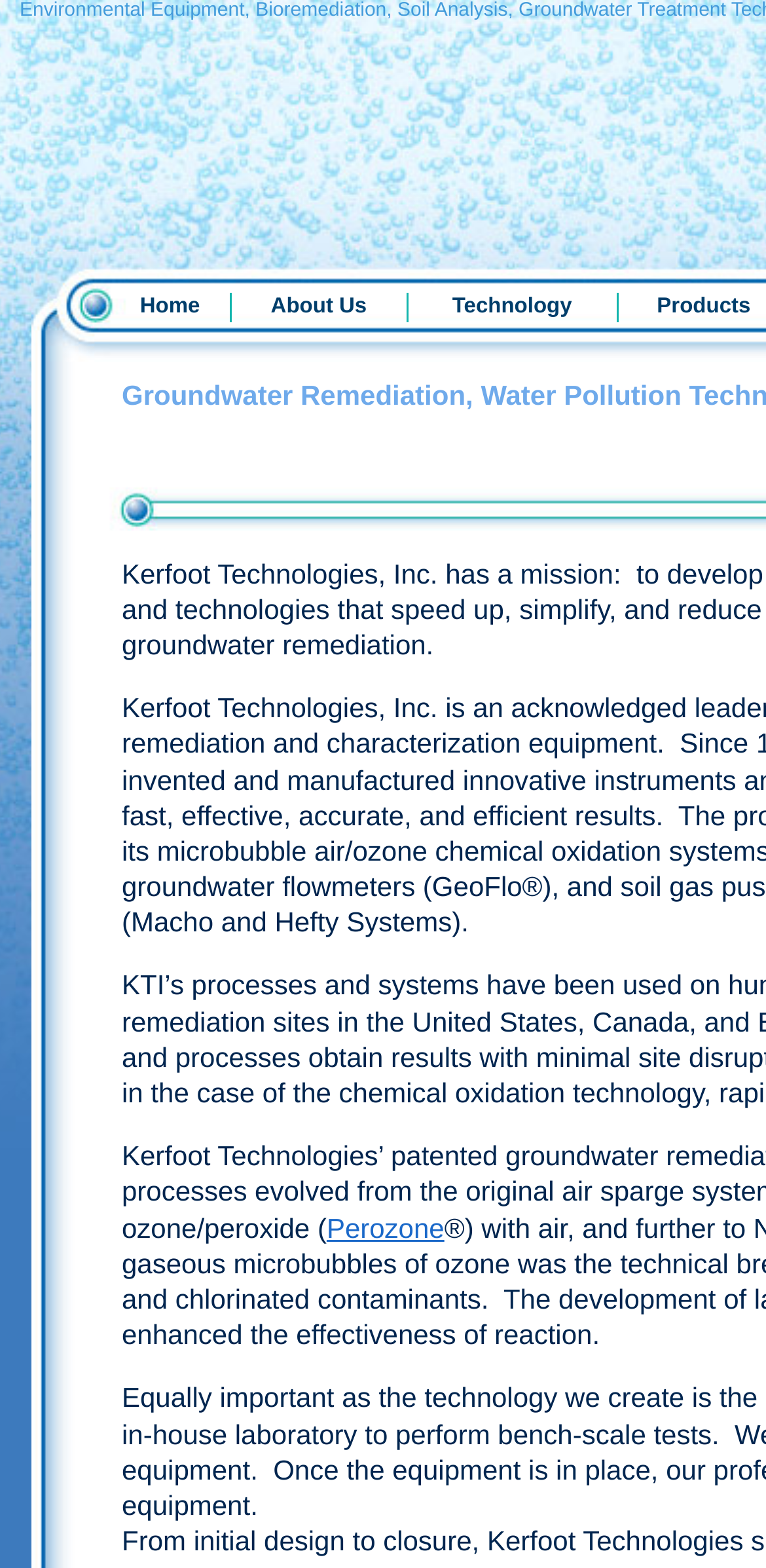How many main menu items are there?
Using the image as a reference, answer with just one word or a short phrase.

3